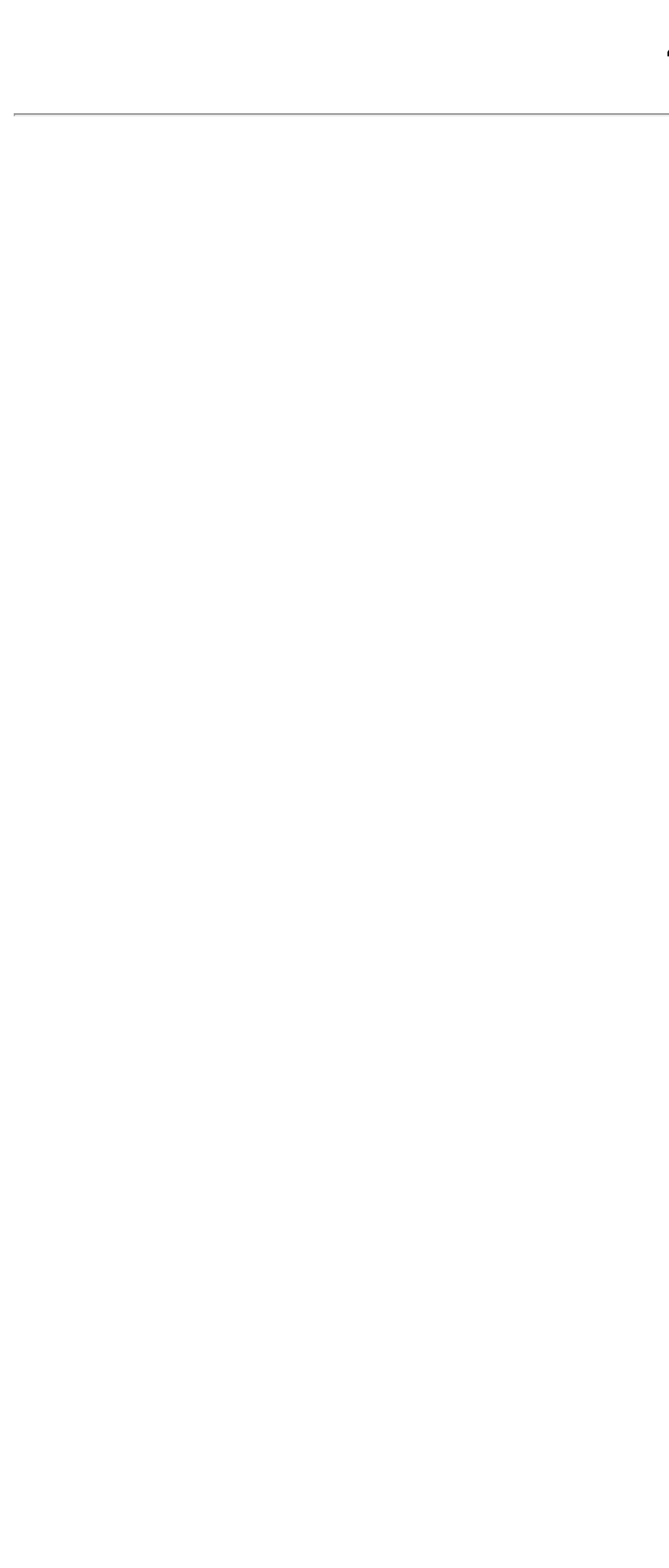What is the main heading displayed on the webpage? Please provide the text.

404 Not Found